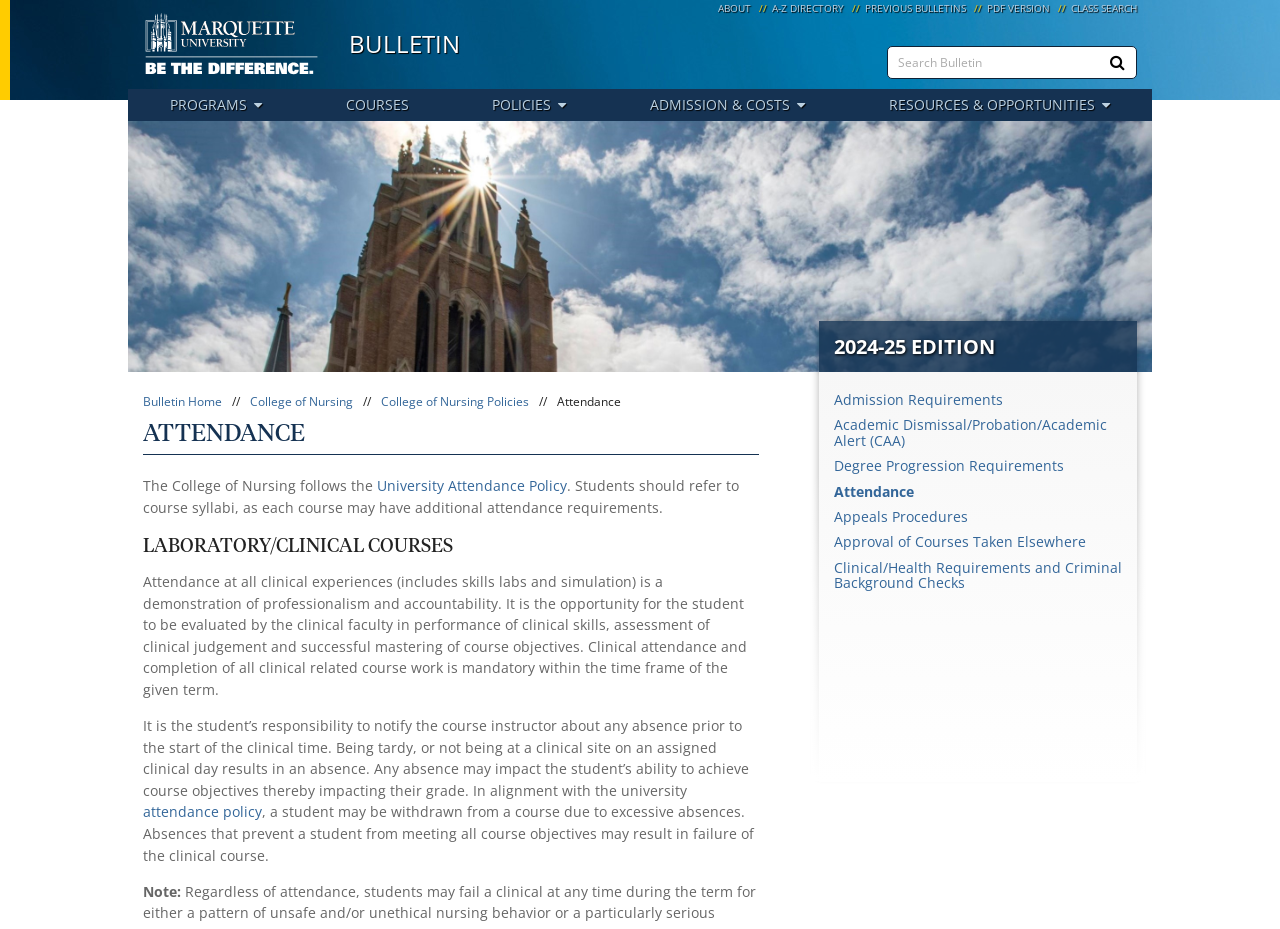Given the description Degree Progression Requirements, predict the bounding box coordinates of the UI element. Ensure the coordinates are in the format (top-left x, top-left y, bottom-right x, bottom-right y) and all values are between 0 and 1.

[0.652, 0.493, 0.877, 0.51]